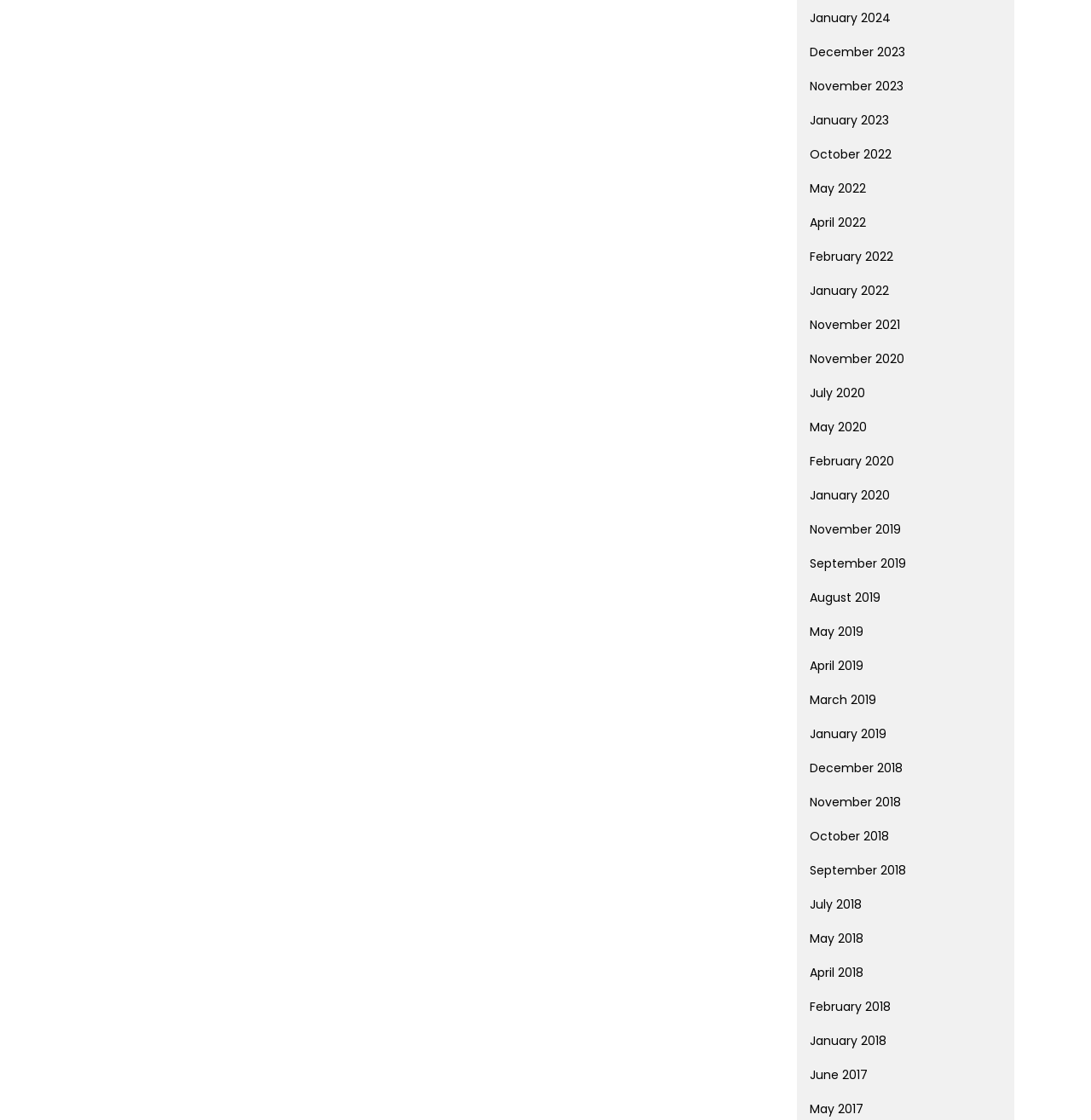Are there any months listed for the year 2017?
Based on the image, provide a one-word or brief-phrase response.

Yes